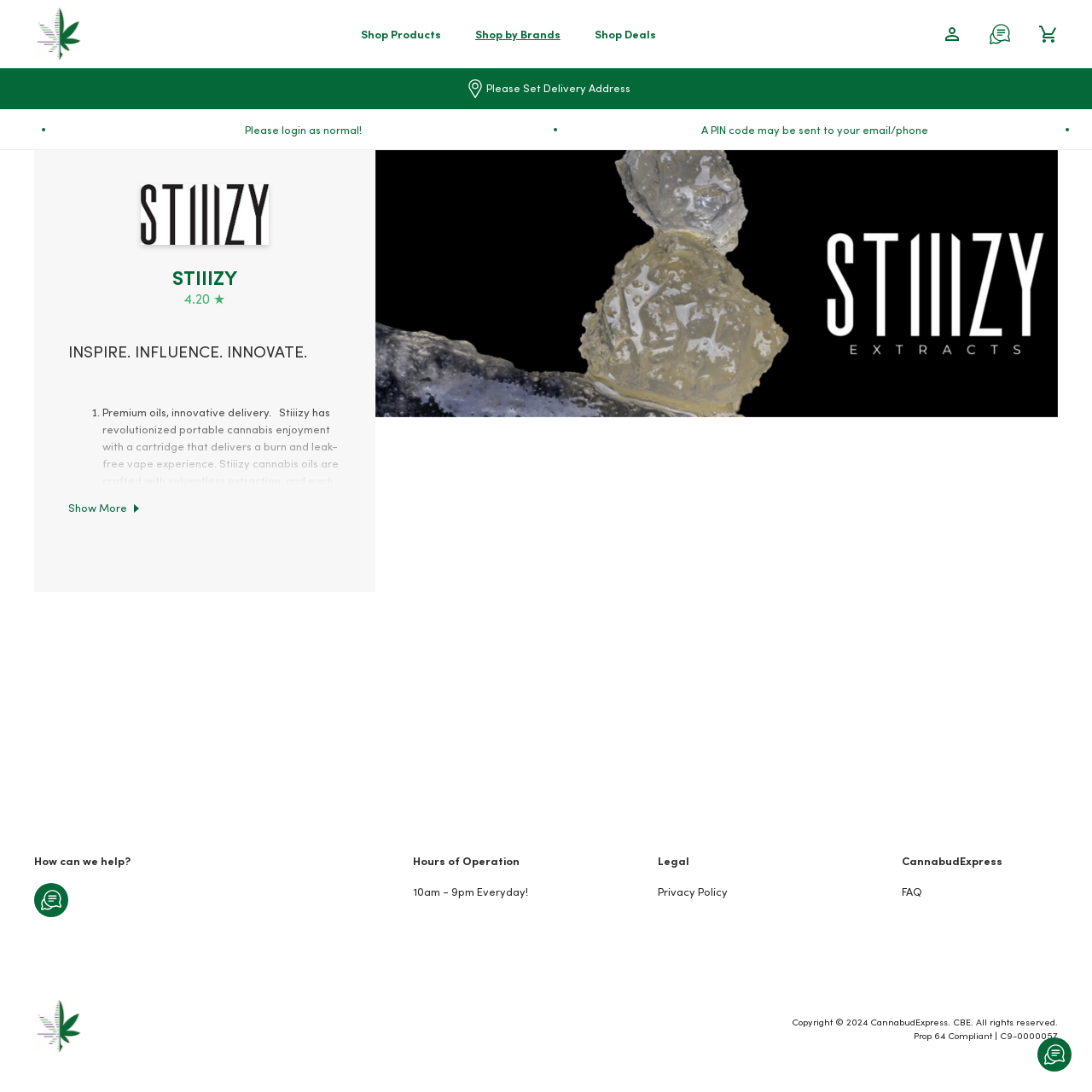What is the name of the website?
Answer the question with a single word or phrase derived from the image.

CannabudExpress